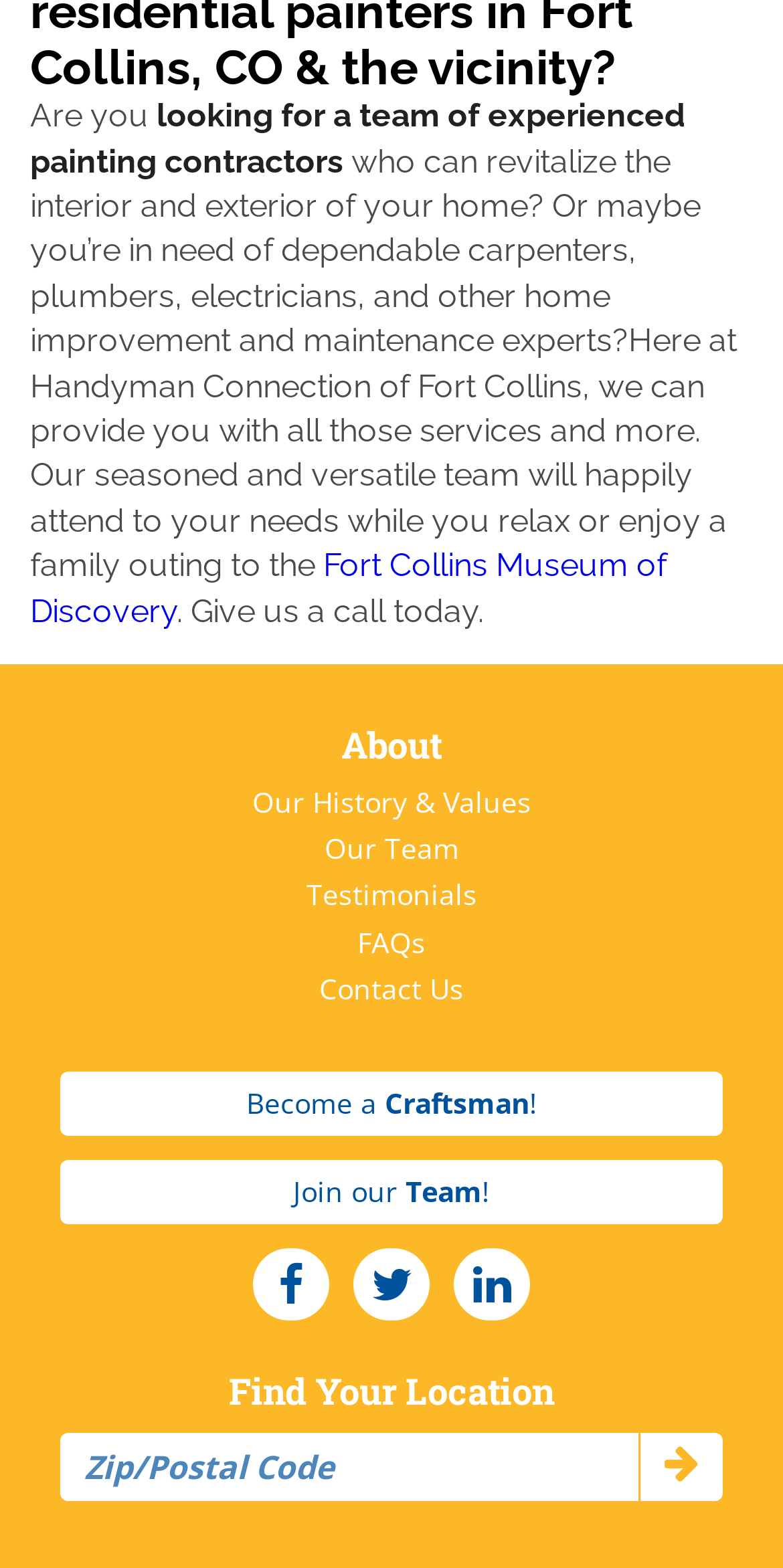What is the purpose of the search bar?
Refer to the image and provide a detailed answer to the question.

The search bar is used to find a location, as indicated by the heading 'Find Your Location' and the placeholder text 'Zip/Postal Code' in the search bar.